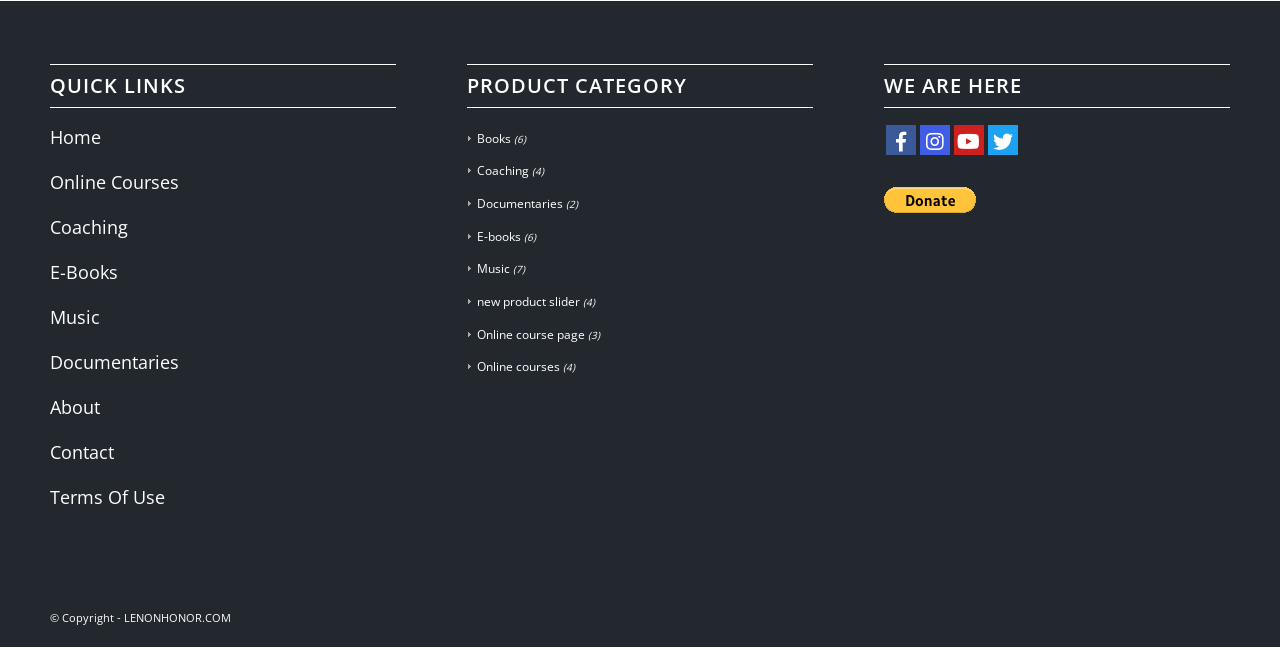What is the purpose of the button in the WE ARE HERE section?
Please provide a single word or phrase as your answer based on the image.

Make payments with PayPal